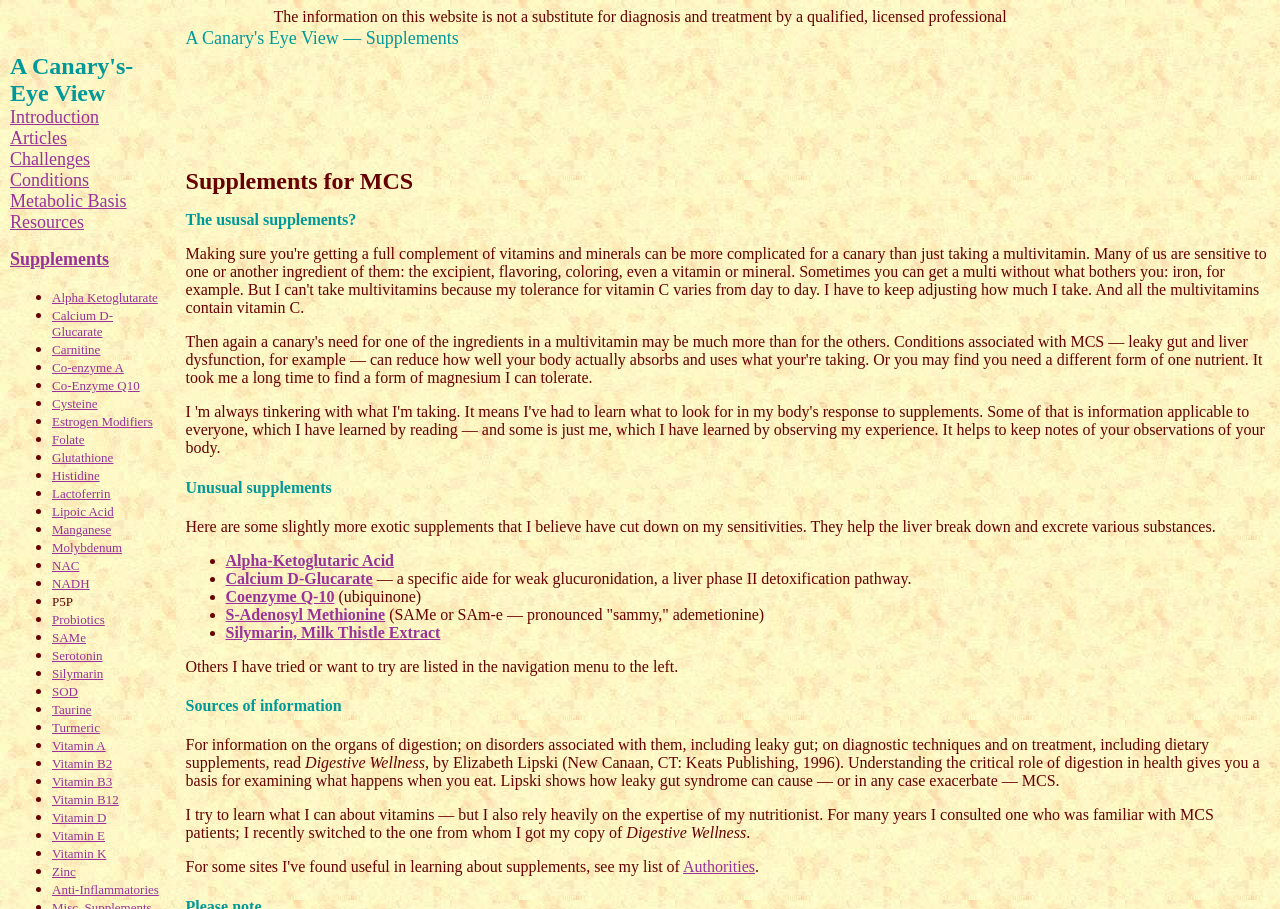How many supplement categories are listed? Based on the screenshot, please respond with a single word or phrase.

21